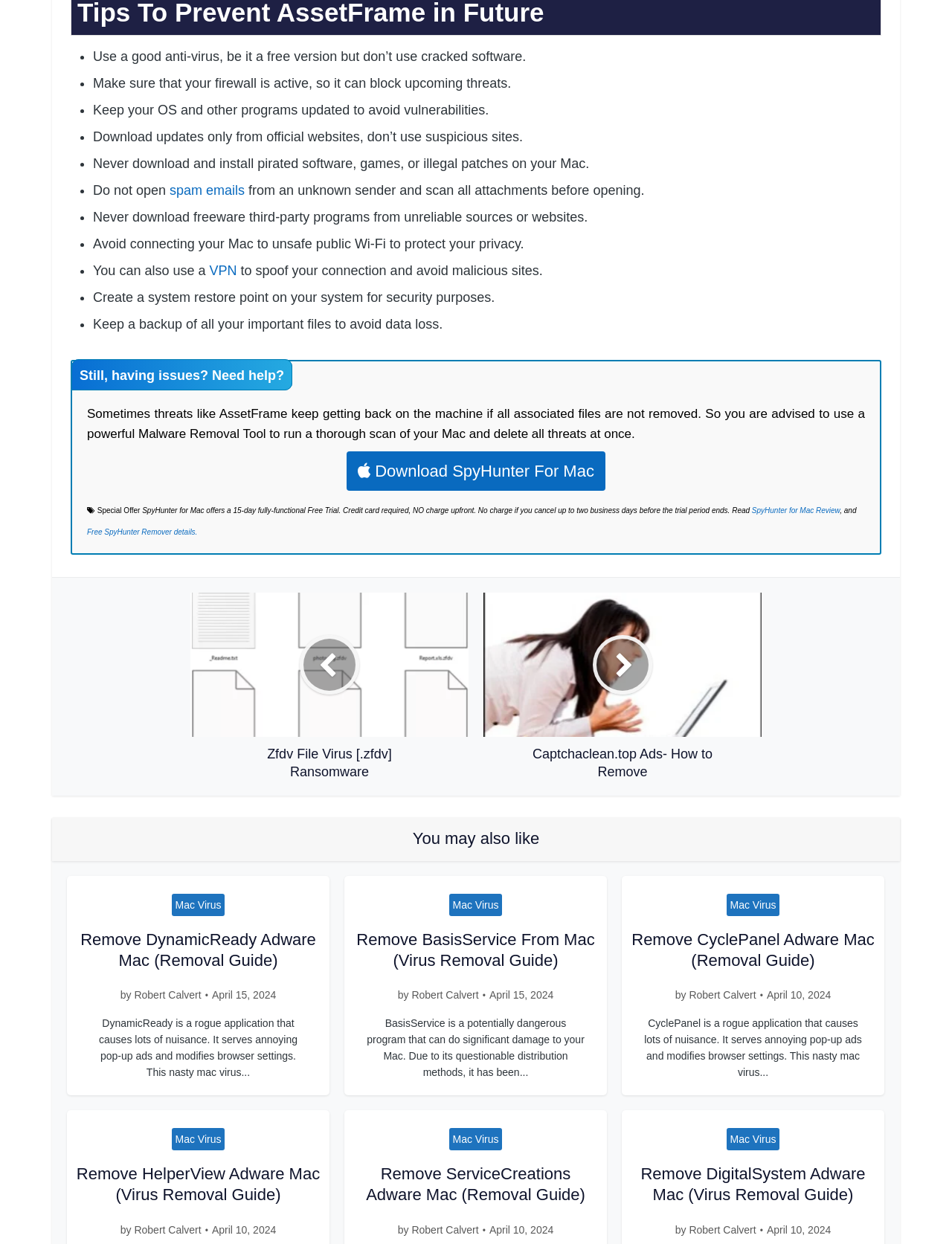Locate the bounding box coordinates of the area you need to click to fulfill this instruction: 'Remove BasisService From Mac'. The coordinates must be in the form of four float numbers ranging from 0 to 1: [left, top, right, bottom].

[0.374, 0.748, 0.625, 0.779]